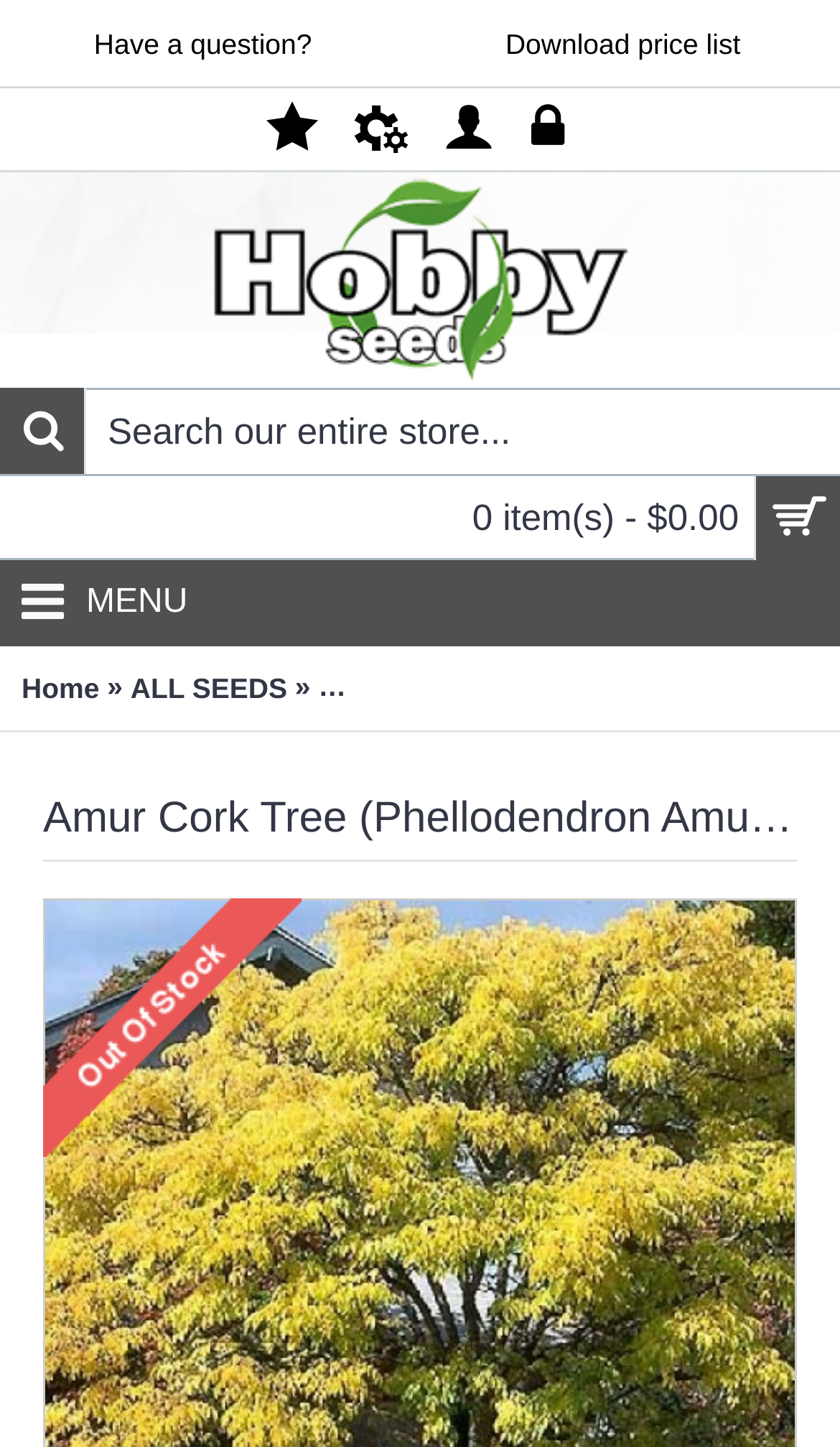Identify the bounding box coordinates of the section that should be clicked to achieve the task described: "Go to the previous episode".

None